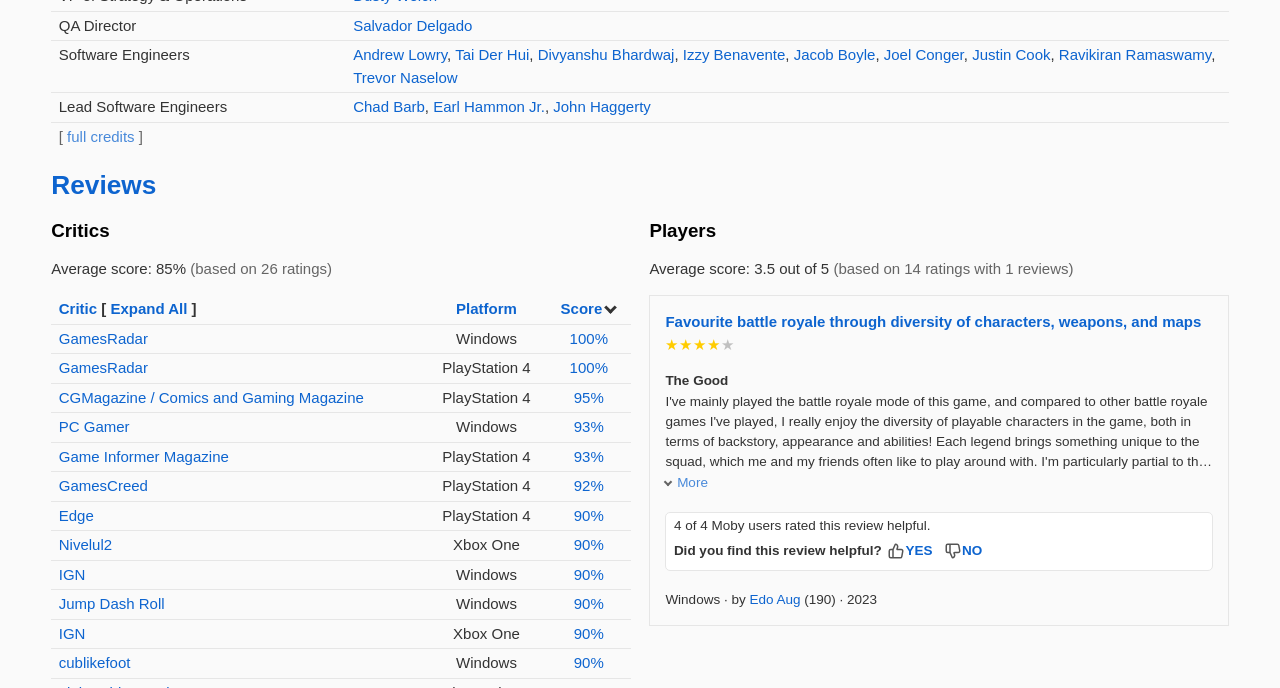Determine the bounding box for the UI element described here: "Salvador Delgado".

[0.276, 0.024, 0.369, 0.049]